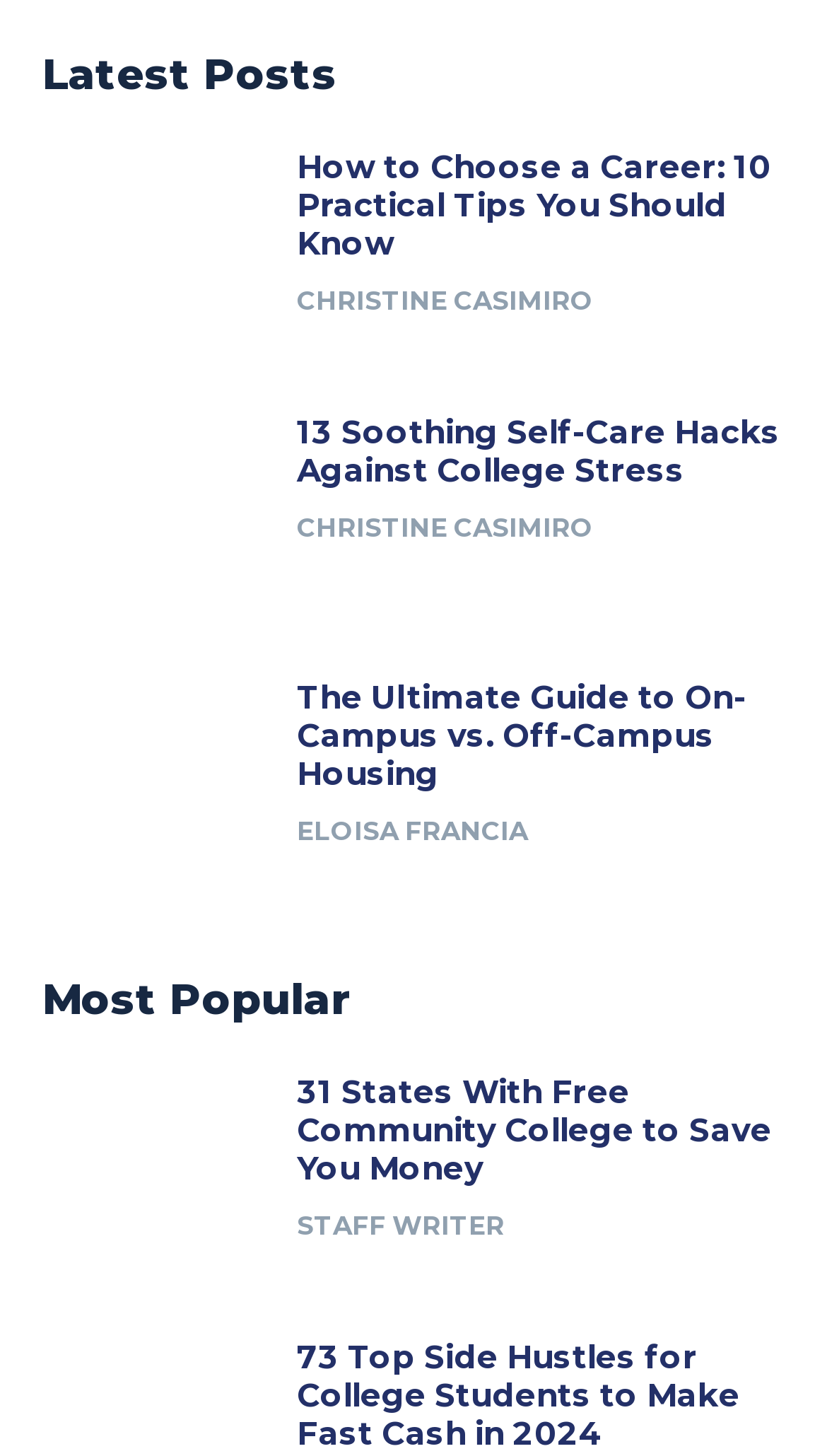Answer the question with a single word or phrase: 
What is the title of the last post?

73 Top Side Hustles for College Students